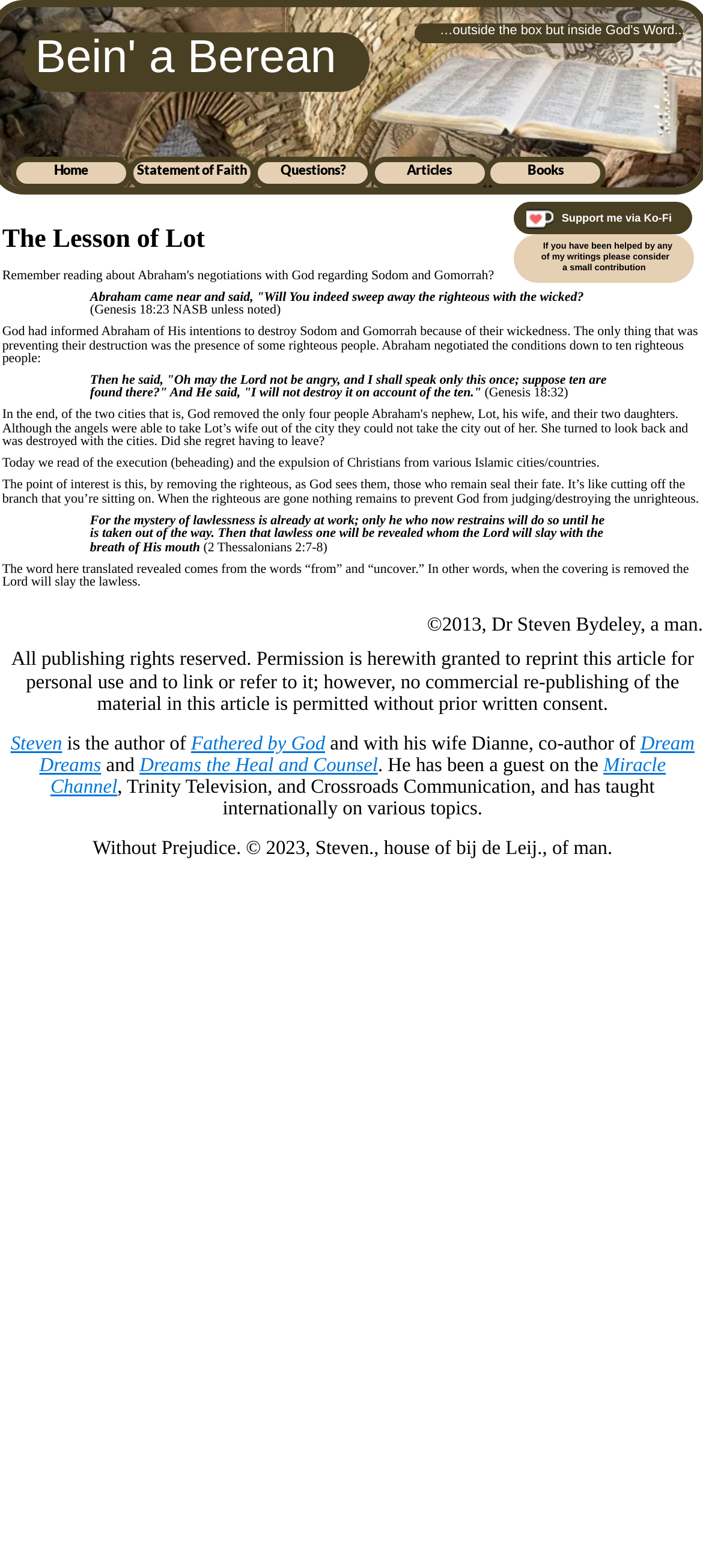What is the purpose of the article?
Give a thorough and detailed response to the question.

The purpose of the article can be determined by looking at the content of the article. The article discusses the story of Lot and its relevance to modern times, which suggests that the purpose of the article is to discuss the lesson of Lot and its implications.